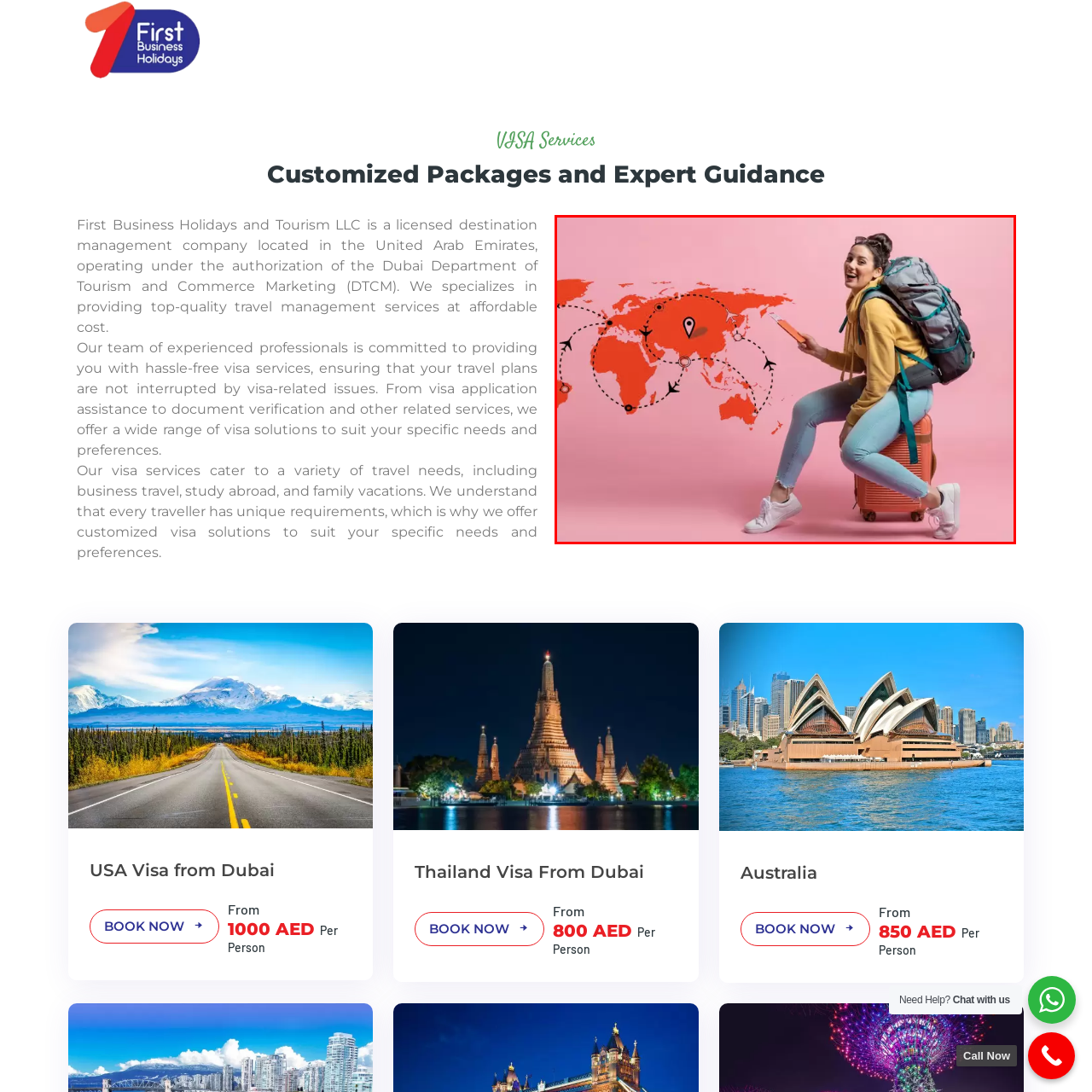Create a thorough description of the image portion outlined in red.

The image features an enthusiastic young woman sitting on a stylish orange suitcase, exuding a sense of adventure and excitement. She wears a bright yellow hoodie and light blue jeans, complemented by a large, colorful backpack slung over her shoulder. In her hand, she holds a smartphone, symbolizing modern travel planning and connectivity. Behind her, a vivid map of the world is illustrated in bright red, with dotted lines representing various travel routes and arrows indicating flight paths, emphasizing the theme of international exploration. The playful pink background adds to the lively and cheerful atmosphere of the scene, perfect for a travel-focused promotional campaign.